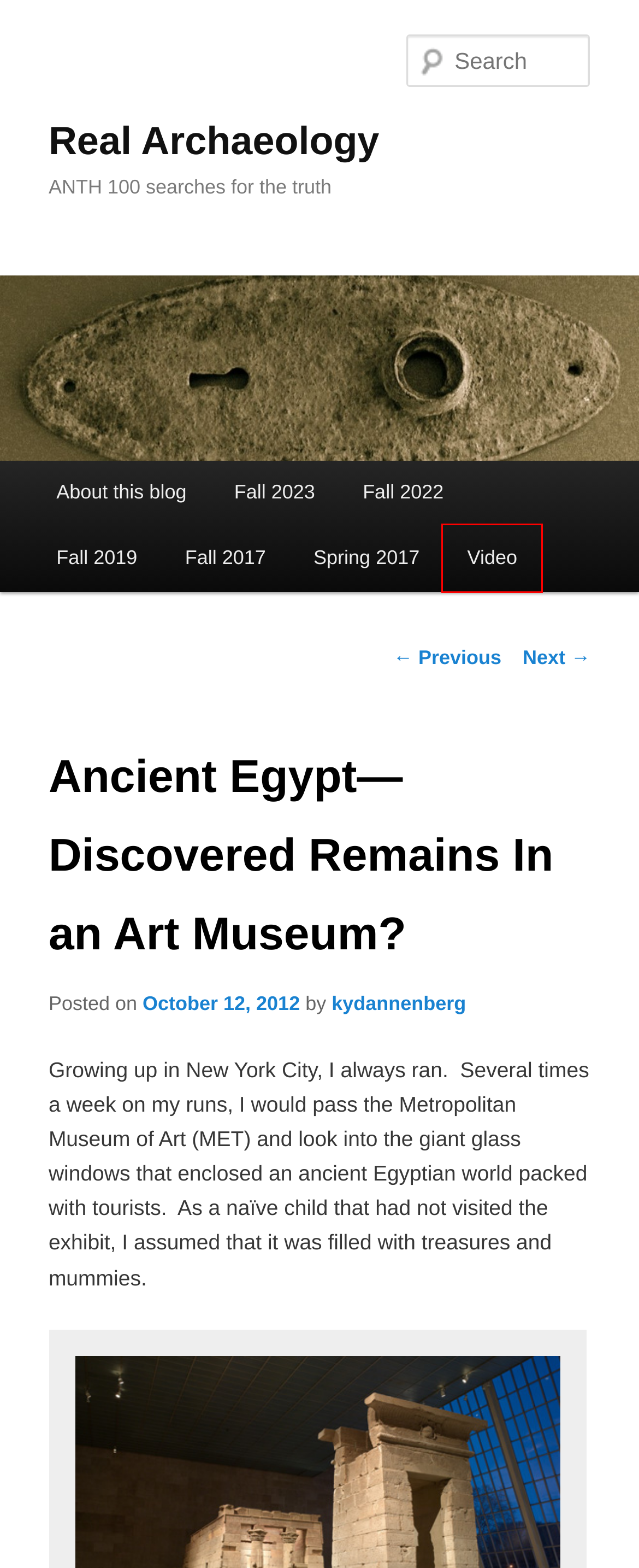Inspect the provided webpage screenshot, concentrating on the element within the red bounding box. Select the description that best represents the new webpage after you click the highlighted element. Here are the candidates:
A. Fall 2017 | Real Archaeology
B. Ancient Aliens  | Real Archaeology
C. Real Archaeology | ANTH 100 searches for the truth
D. About this blog | Real Archaeology
E. Fall 2023 | Real Archaeology
F. Video | Real Archaeology
G. Fall 2022 | Real Archaeology
H. Chariots of the Gods? | Real Archaeology

F